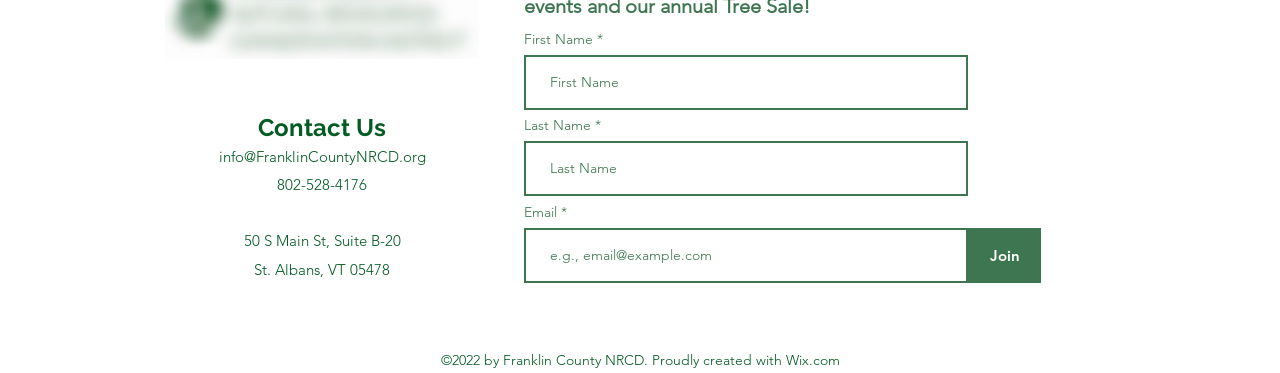What is the copyright information?
Offer a detailed and exhaustive answer to the question.

I found the copyright information by looking at the static text element with the text '©2022 by Franklin County NRCD. Proudly created with Wix.com' which is located at the bottom of the page.